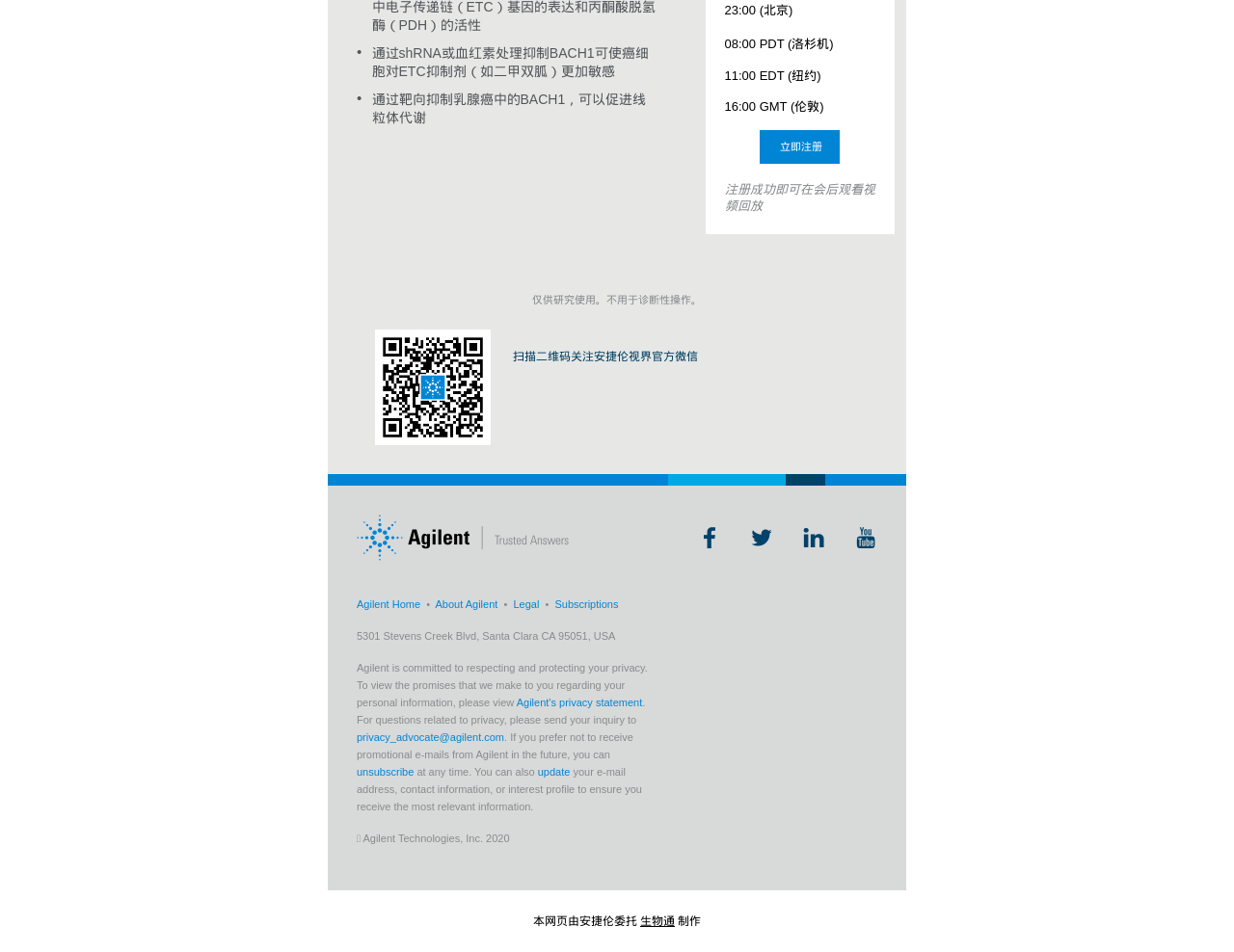Extract the bounding box coordinates for the UI element described by the text: "title="Agilent | Trusted Answers"". The coordinates should be in the form of [left, top, right, bottom] with values between 0 and 1.

[0.289, 0.54, 0.531, 0.589]